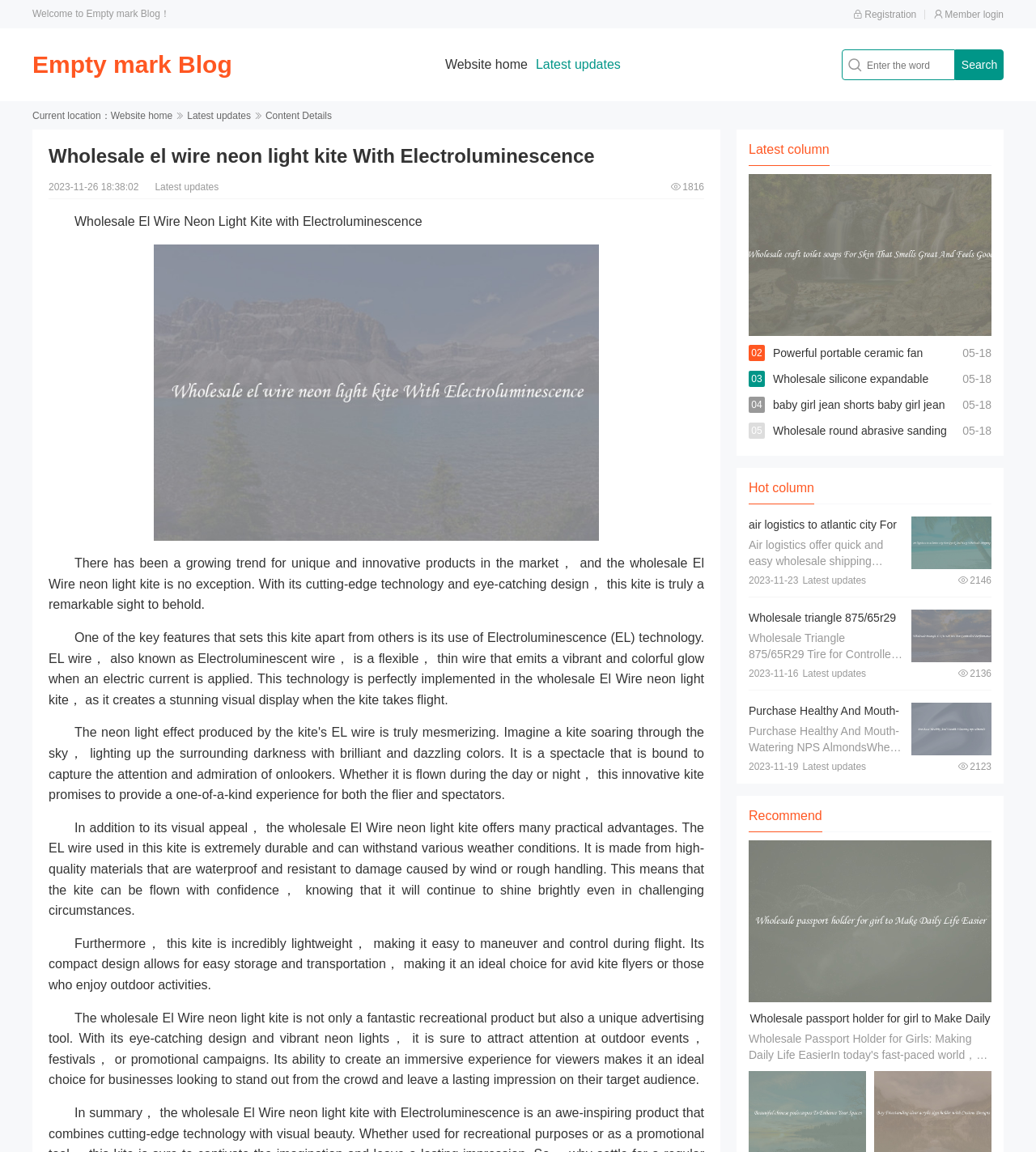Find and generate the main title of the webpage.

Wholesale el wire neon light kite With Electroluminescence